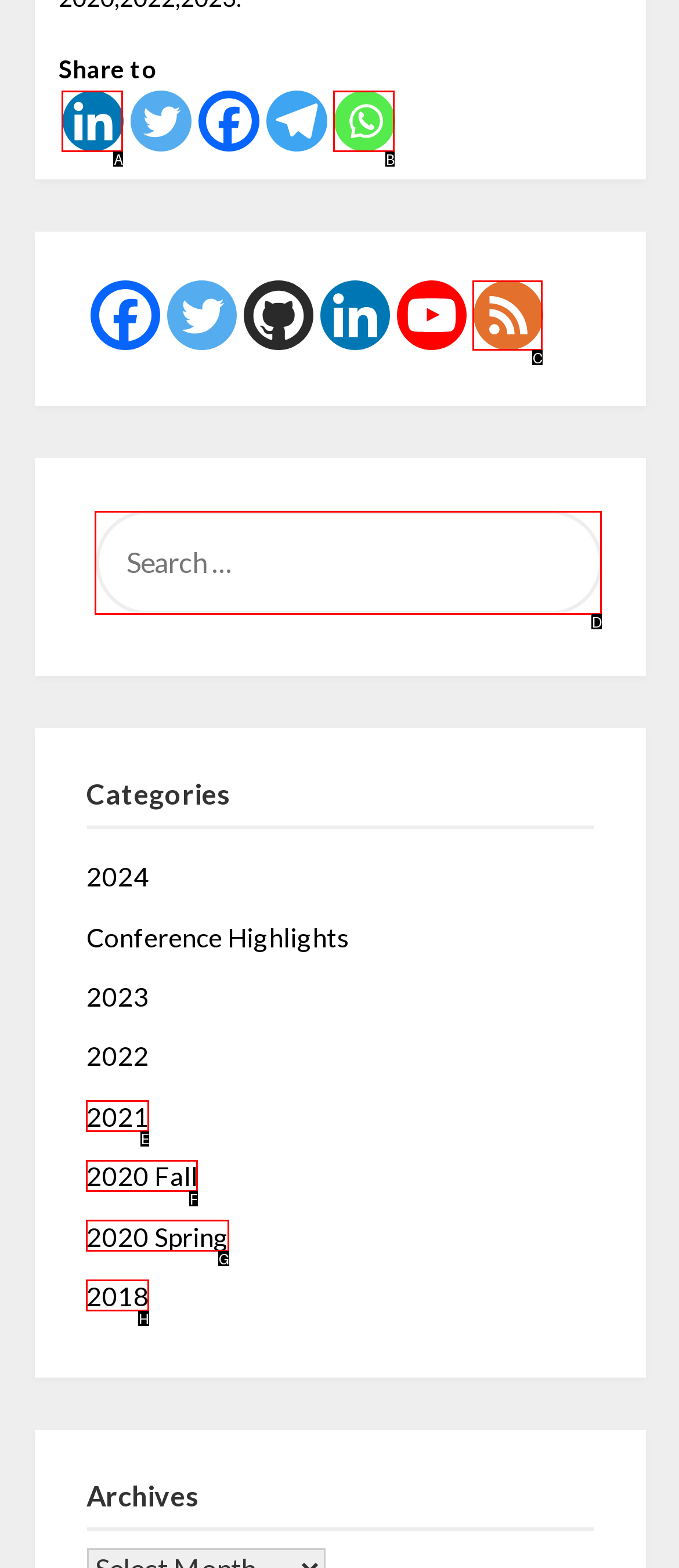Identify which HTML element to click to fulfill the following task: Search for something. Provide your response using the letter of the correct choice.

D